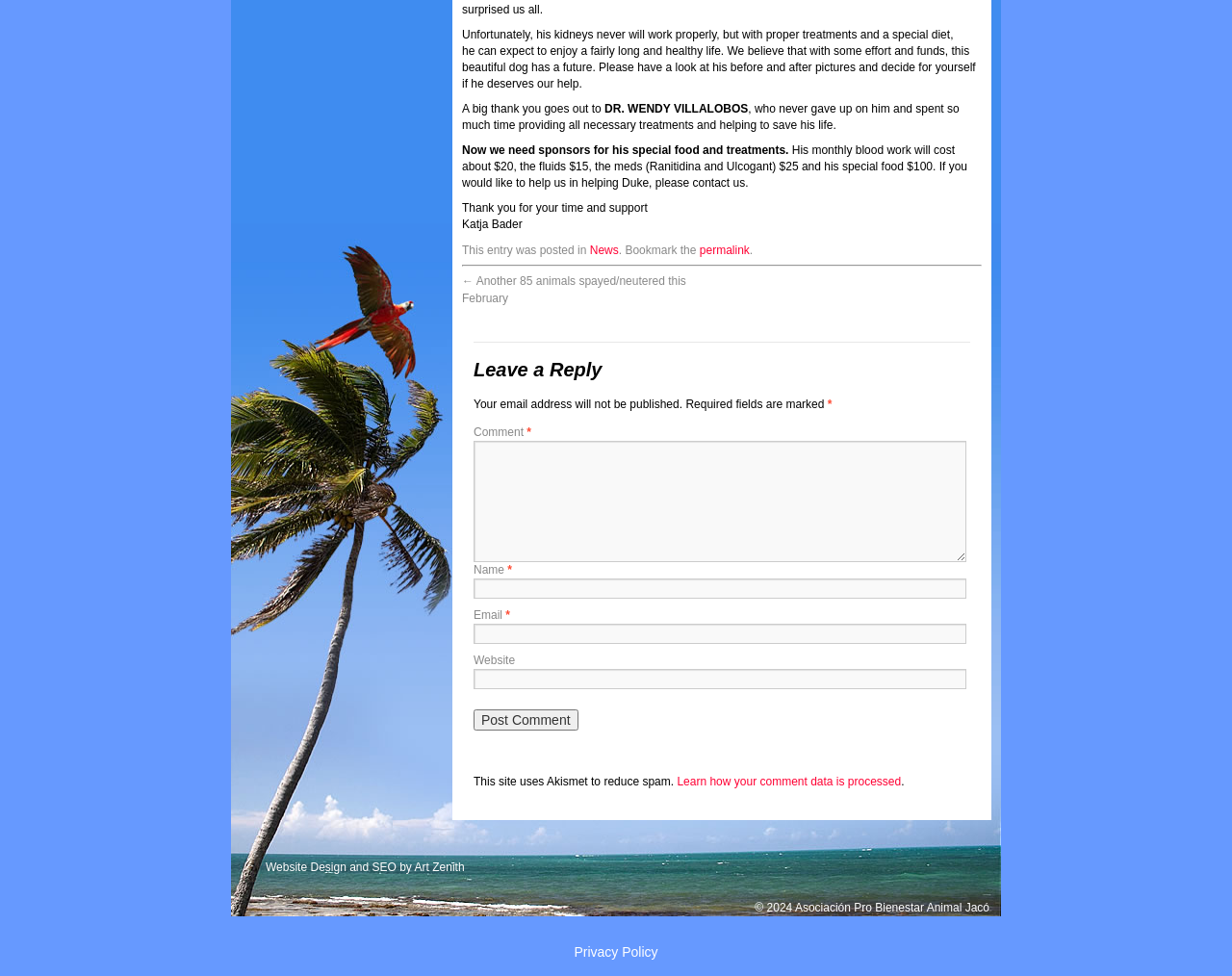Find the bounding box coordinates for the element that must be clicked to complete the instruction: "Click the 'permalink' link". The coordinates should be four float numbers between 0 and 1, indicated as [left, top, right, bottom].

[0.568, 0.249, 0.608, 0.263]